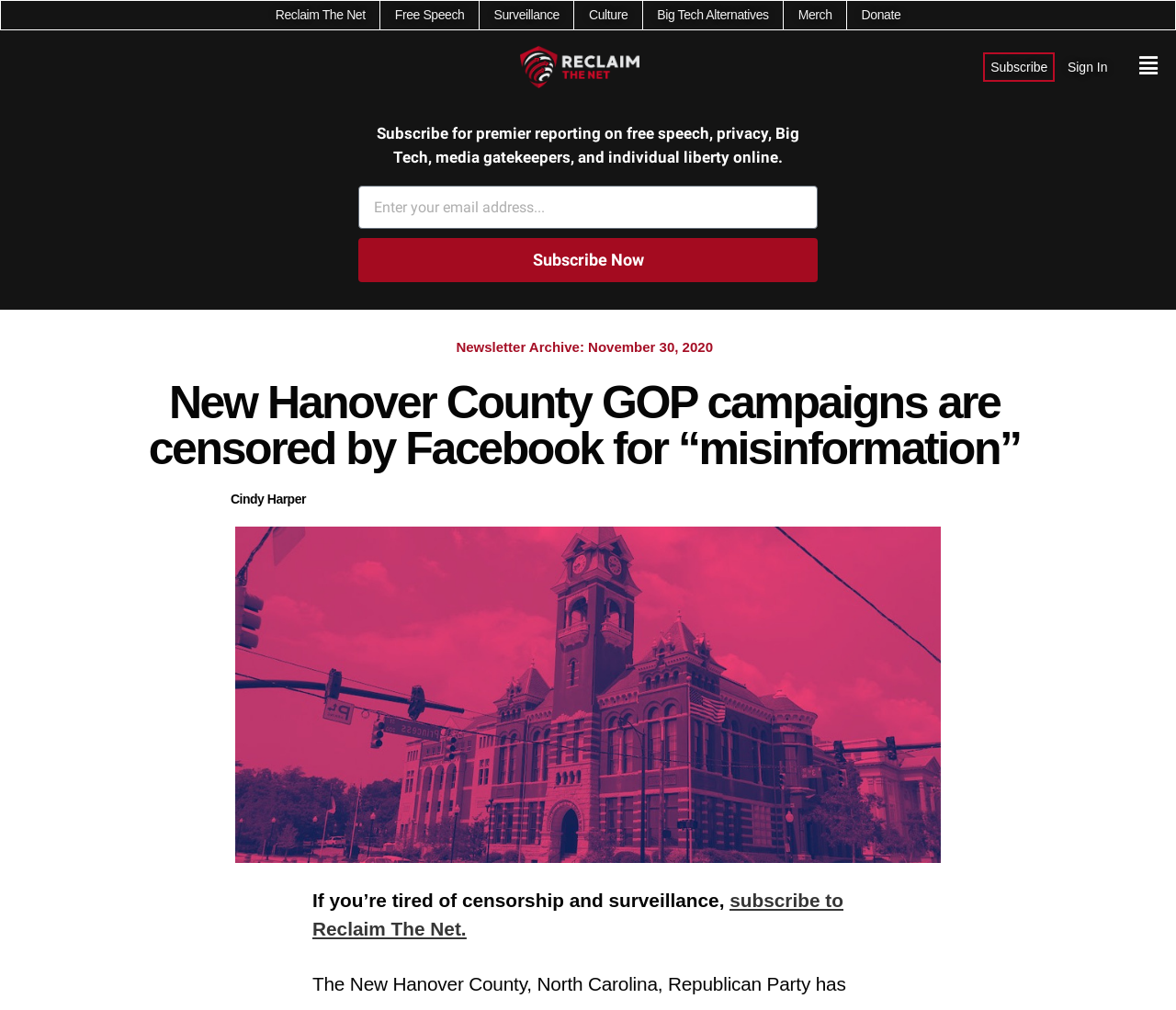Could you indicate the bounding box coordinates of the region to click in order to complete this instruction: "Search for something".

None